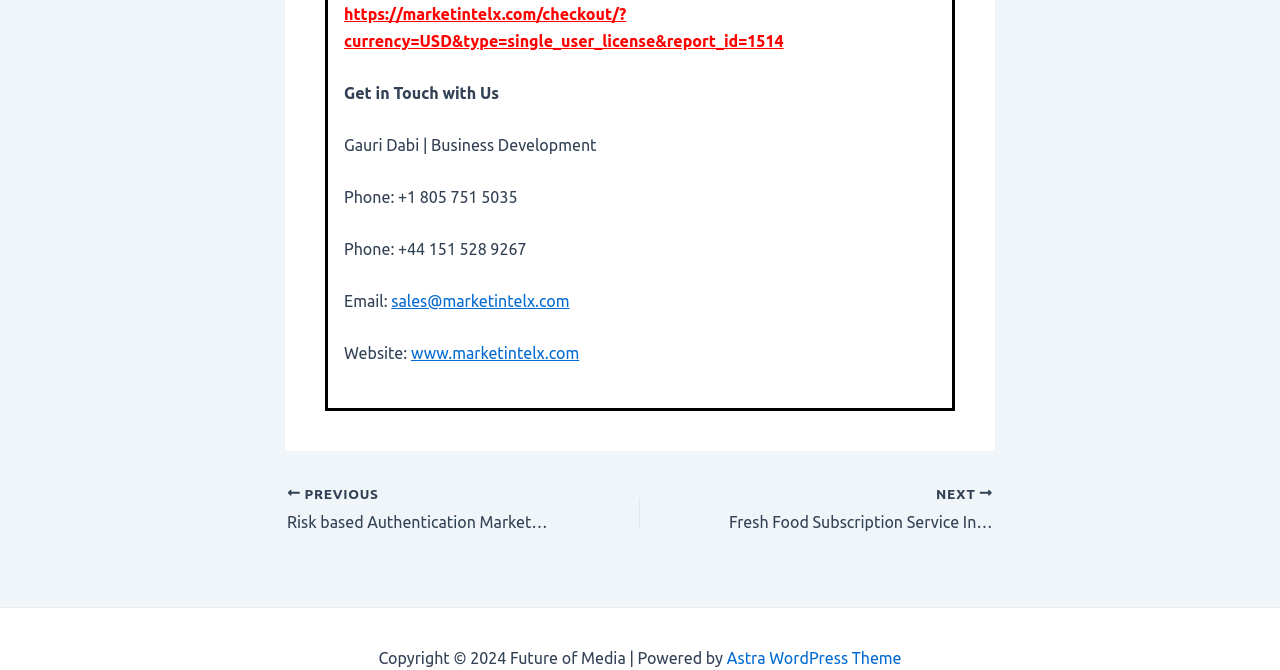Carefully examine the image and provide an in-depth answer to the question: What is the phone number for Business Development?

I found the phone number by looking at the contact information section, where it says 'Gauri Dabi | Business Development' followed by the phone number '+1 805 751 5035'.